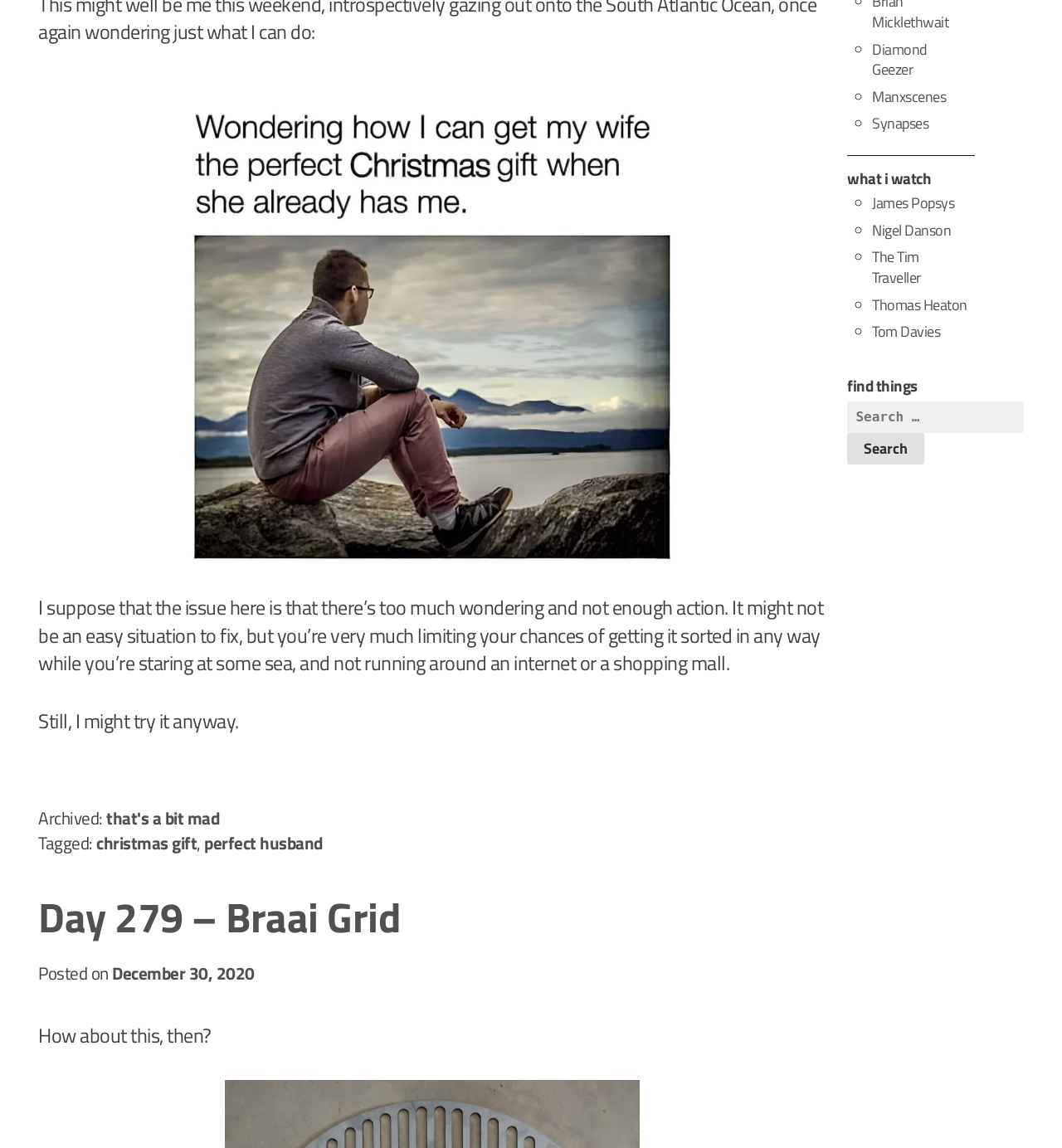Identify the bounding box of the HTML element described as: "UNCST".

None